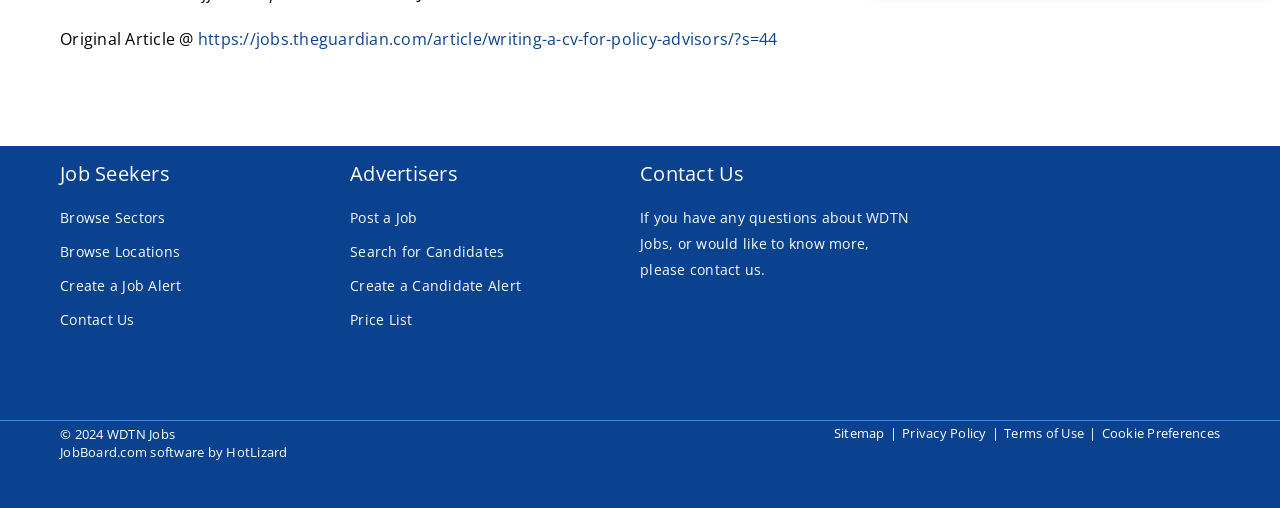Pinpoint the bounding box coordinates of the element to be clicked to execute the instruction: "View sitemap".

[0.651, 0.834, 0.691, 0.87]